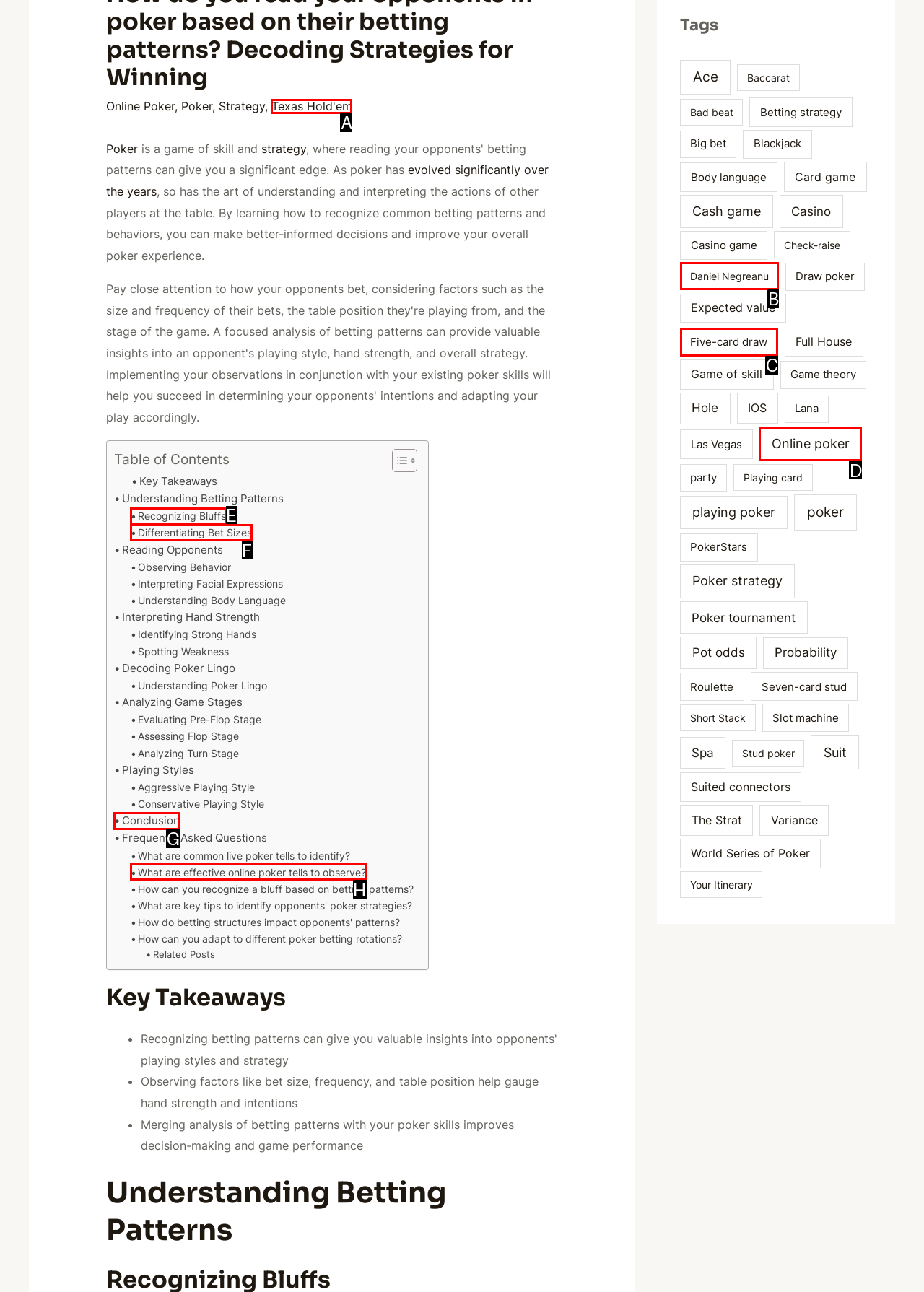Choose the option that matches the following description: Differentiating Bet Sizes
Answer with the letter of the correct option.

F